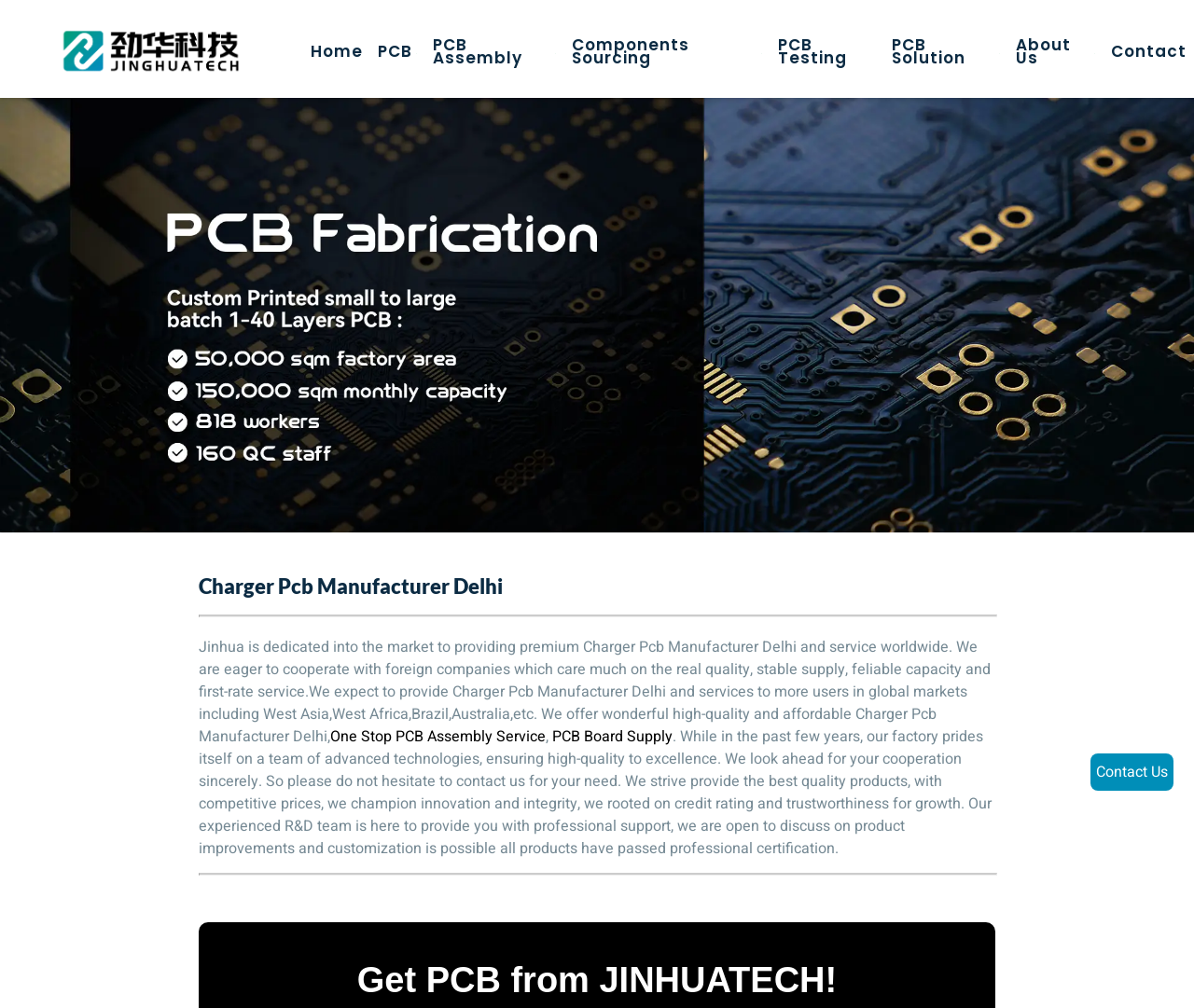Please give a short response to the question using one word or a phrase:
What is the purpose of the R&D team?

Provide professional support